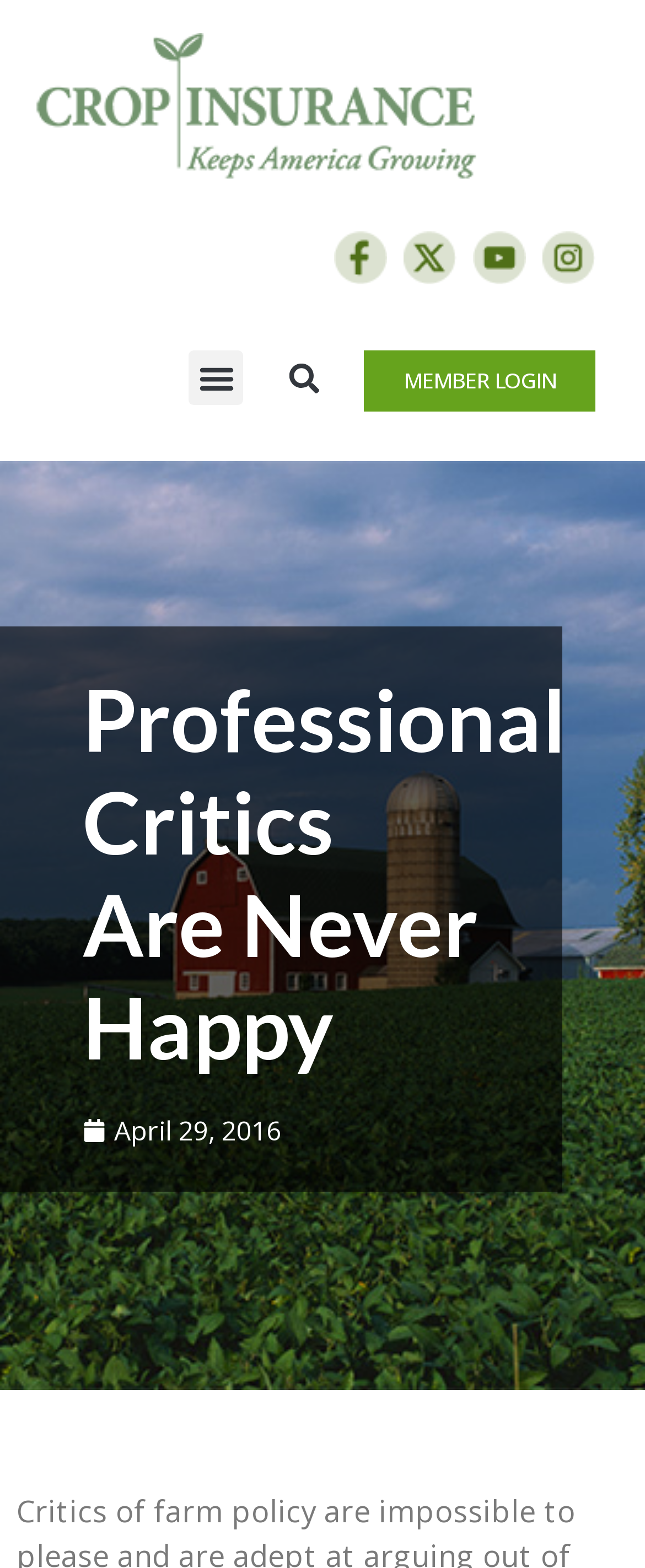Explain in detail what you observe on this webpage.

The webpage is about Crop Insurance in America, with a critical tone as indicated by the title "Professional Critics Are Never Happy". 

At the top left, there is a link. To its right, there are four more links aligned horizontally. Below these links, there is a "MEMBER LOGIN" link, a search bar with a "Search" button, and a "Menu Toggle" button. 

The main content of the webpage starts with a heading "Professional Critics Are Never Happy" located at the top center. Below the heading, there is a link "April 29, 2016" with a timestamp icon next to it.